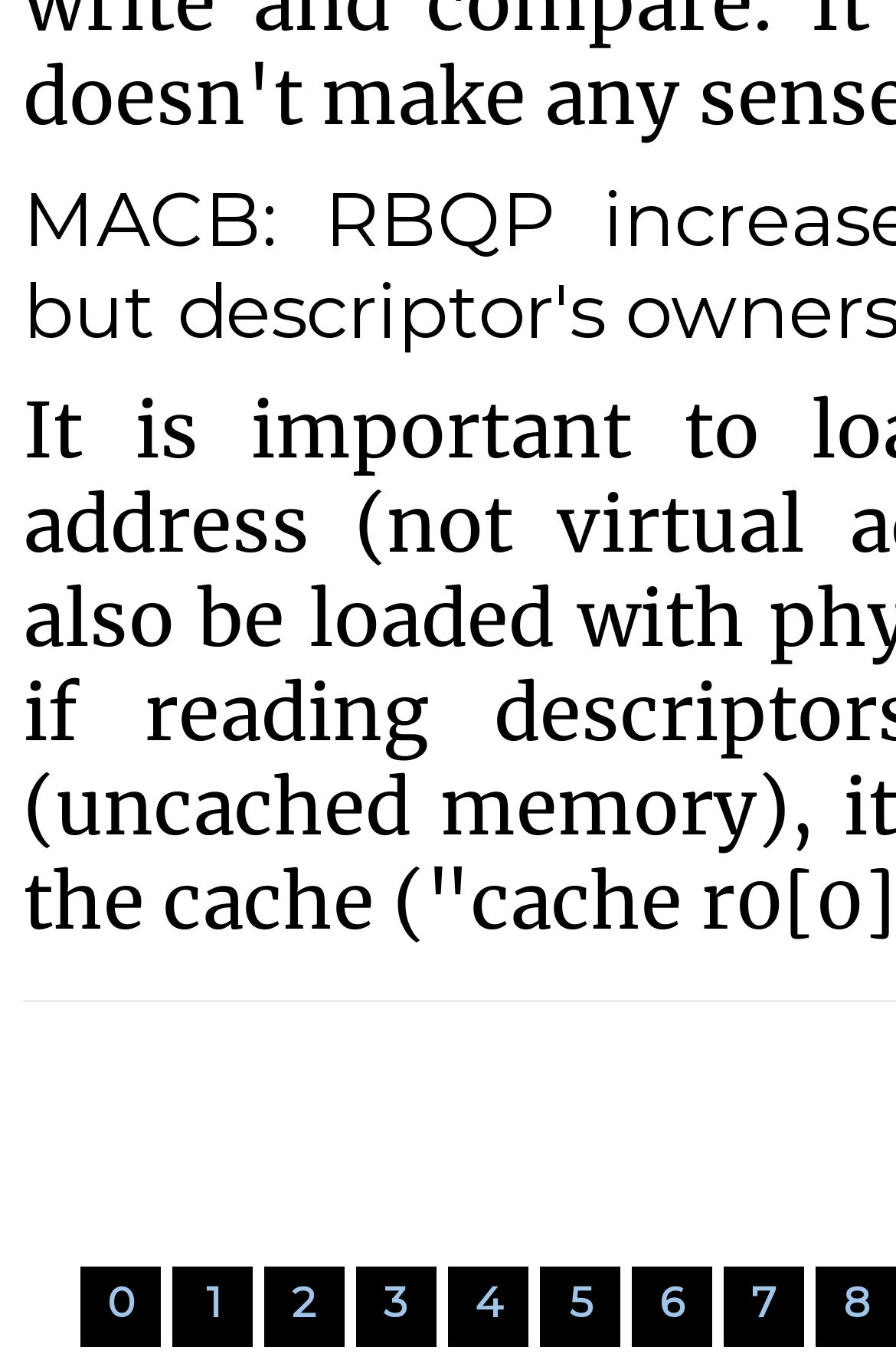What is the relative position of link '2' and link '5'?
Refer to the screenshot and answer in one word or phrase.

link '2' is to the left of link '5'